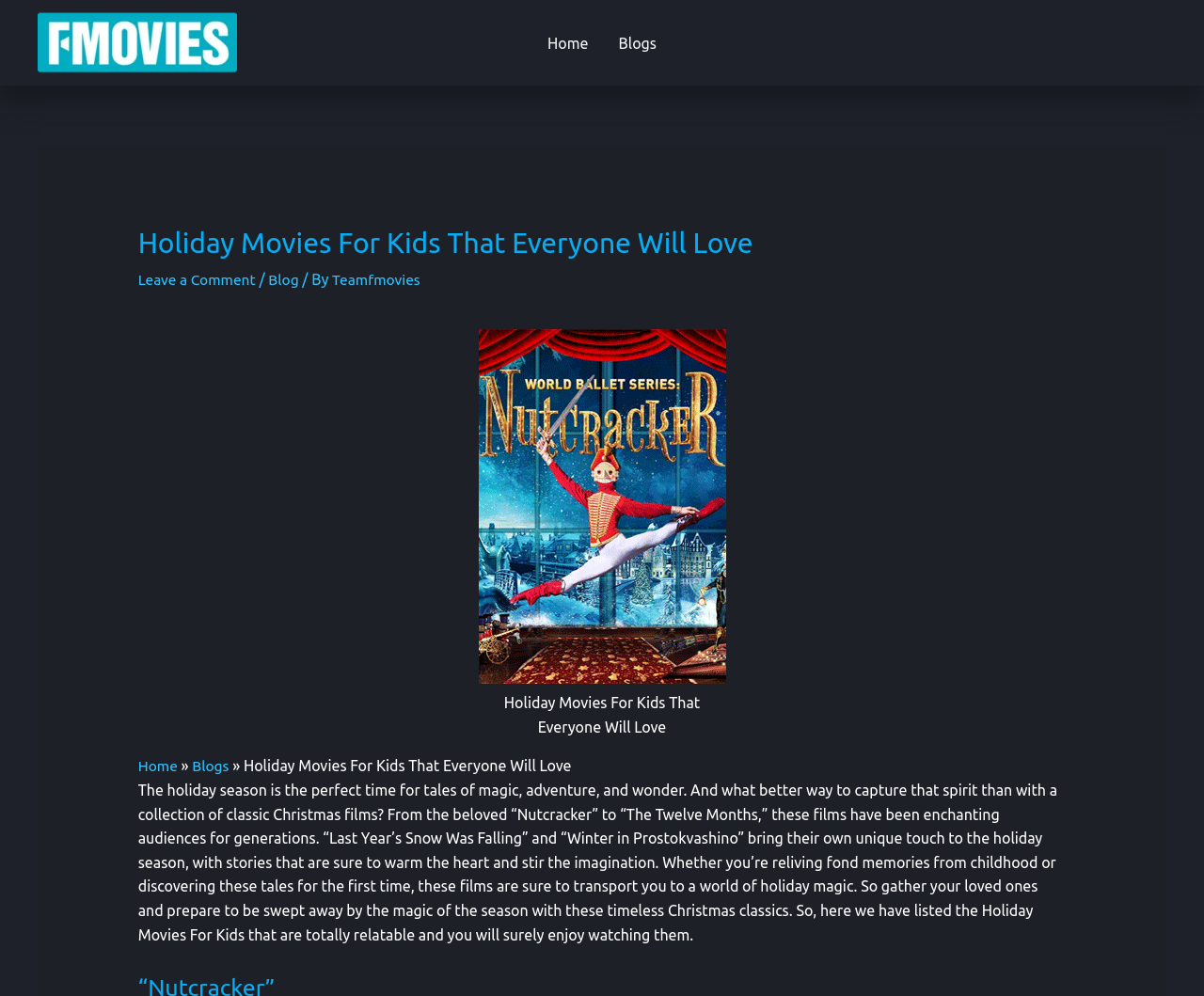Indicate the bounding box coordinates of the element that needs to be clicked to satisfy the following instruction: "Navigate to the Home page". The coordinates should be four float numbers between 0 and 1, i.e., [left, top, right, bottom].

[0.442, 0.01, 0.501, 0.076]